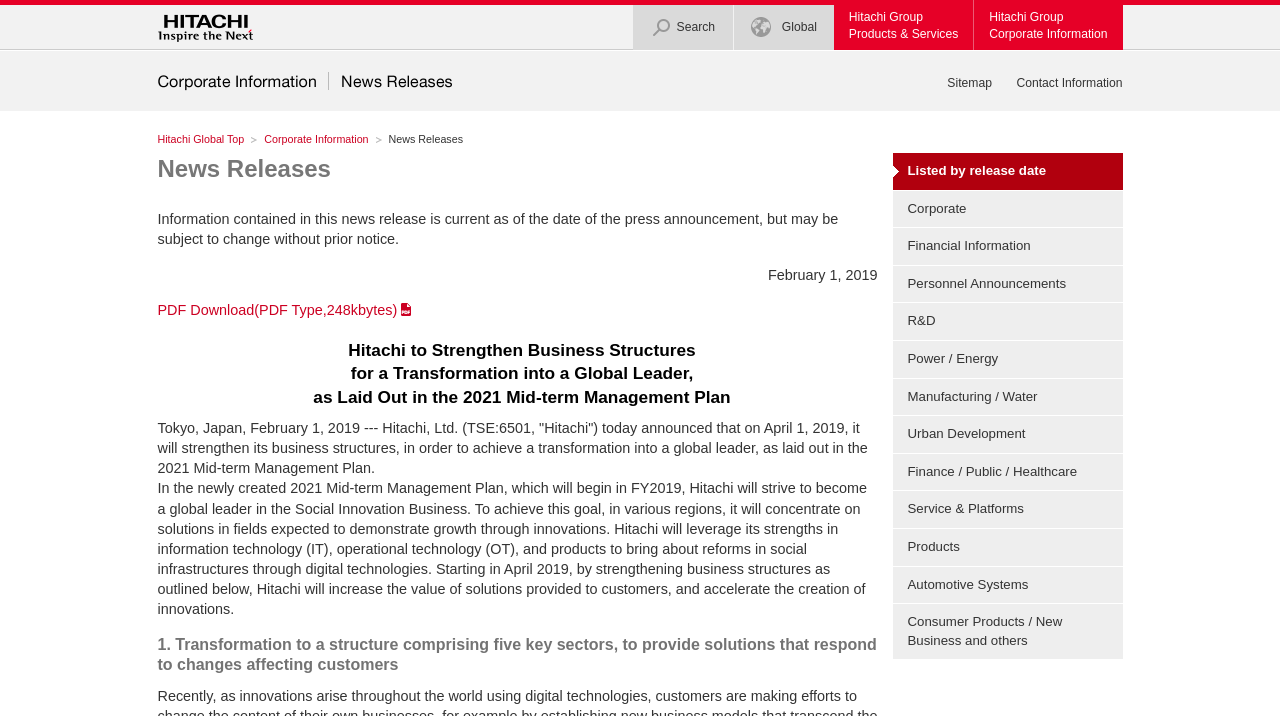Provide a thorough and detailed response to the question by examining the image: 
What is the purpose of the 2021 Mid-term Management Plan?

I read the text content of the webpage and found a section that mentions the 2021 Mid-term Management Plan, which aims to transform Hitachi into a global leader in the Social Innovation Business.